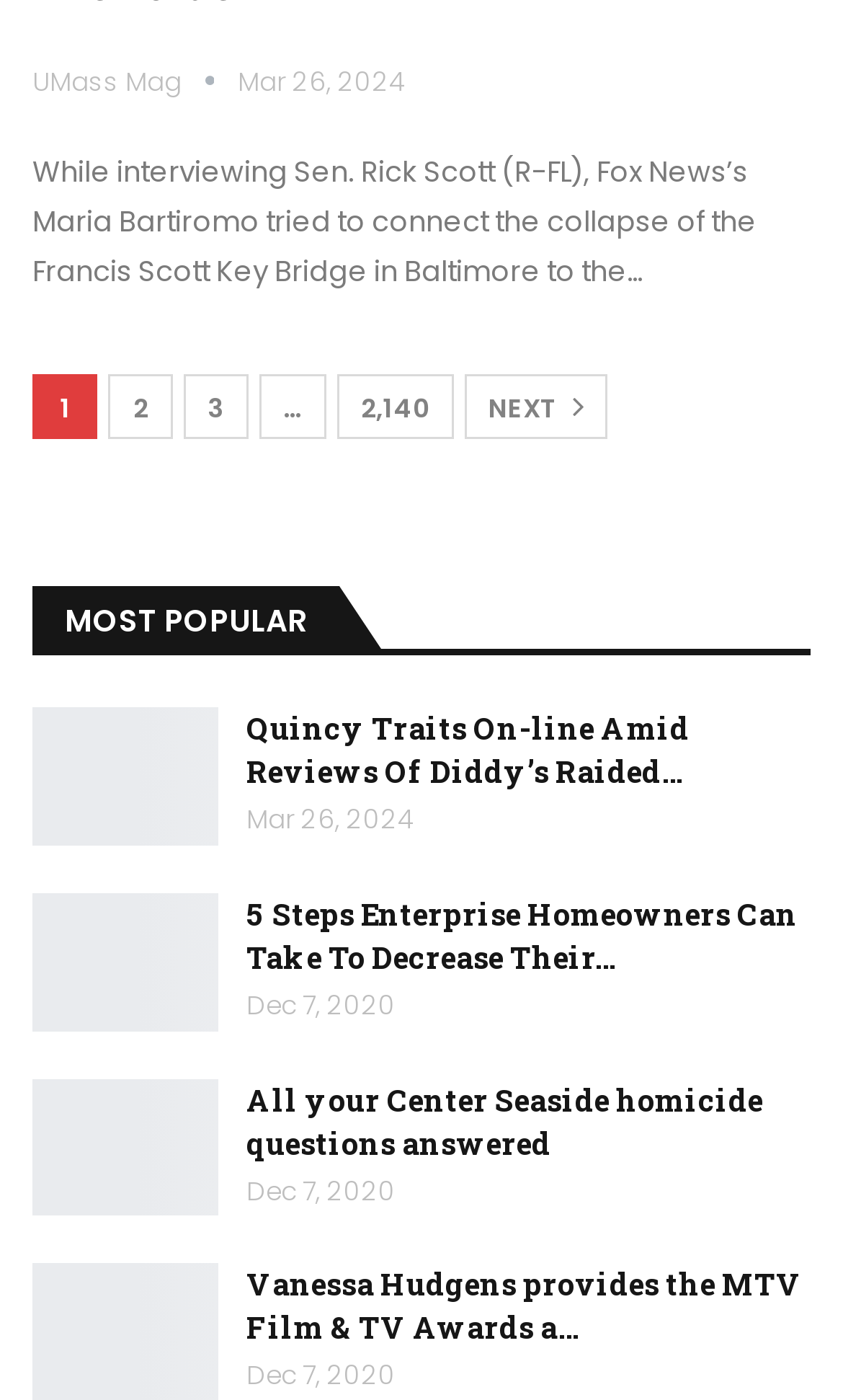Identify the bounding box coordinates of the area that should be clicked in order to complete the given instruction: "Go to the next page". The bounding box coordinates should be four float numbers between 0 and 1, i.e., [left, top, right, bottom].

[0.551, 0.268, 0.721, 0.314]